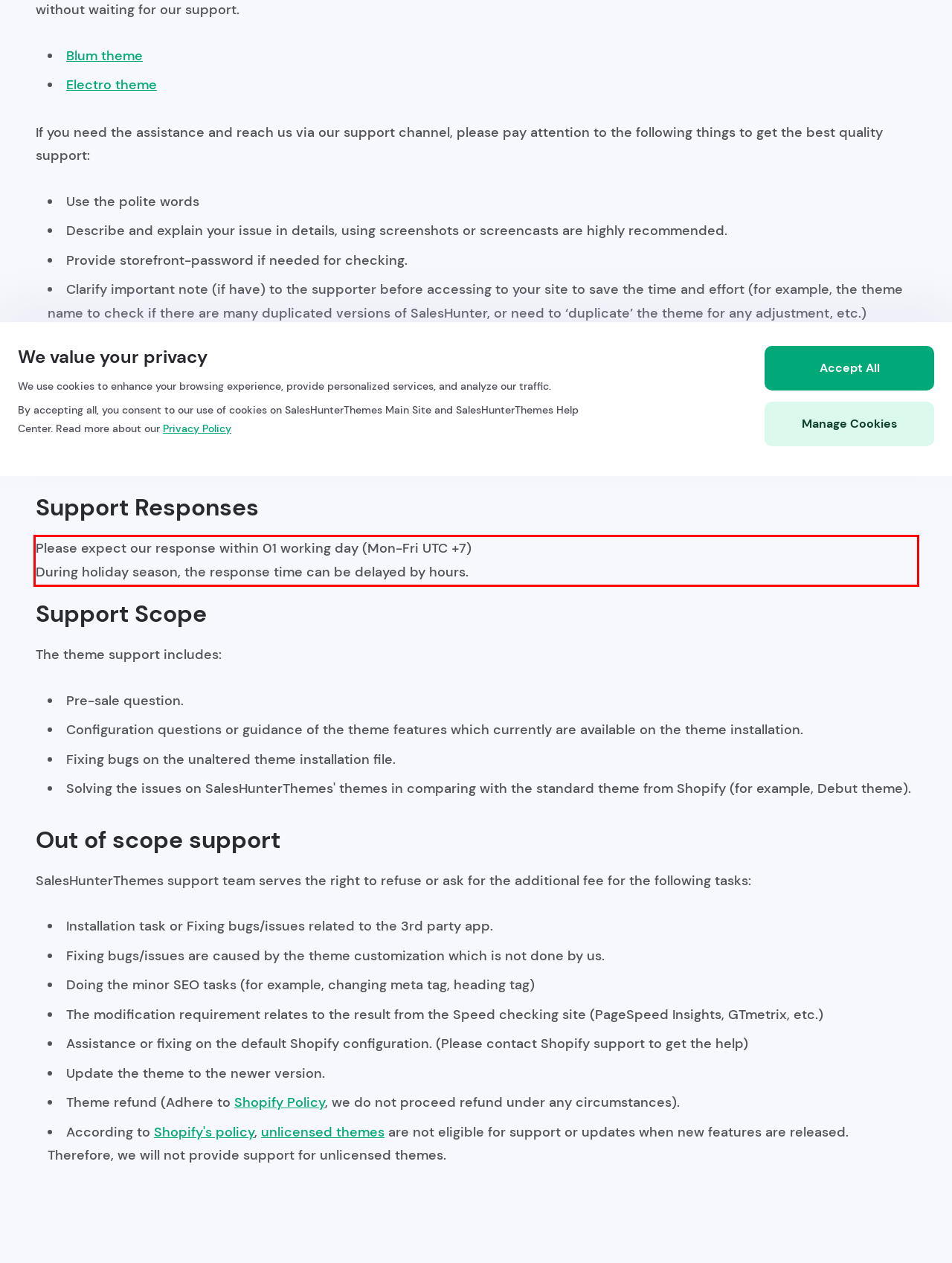Within the provided webpage screenshot, find the red rectangle bounding box and perform OCR to obtain the text content.

Please expect our response within 01 working day (Mon-Fri UTC +7) During holiday season, the response time can be delayed by hours.